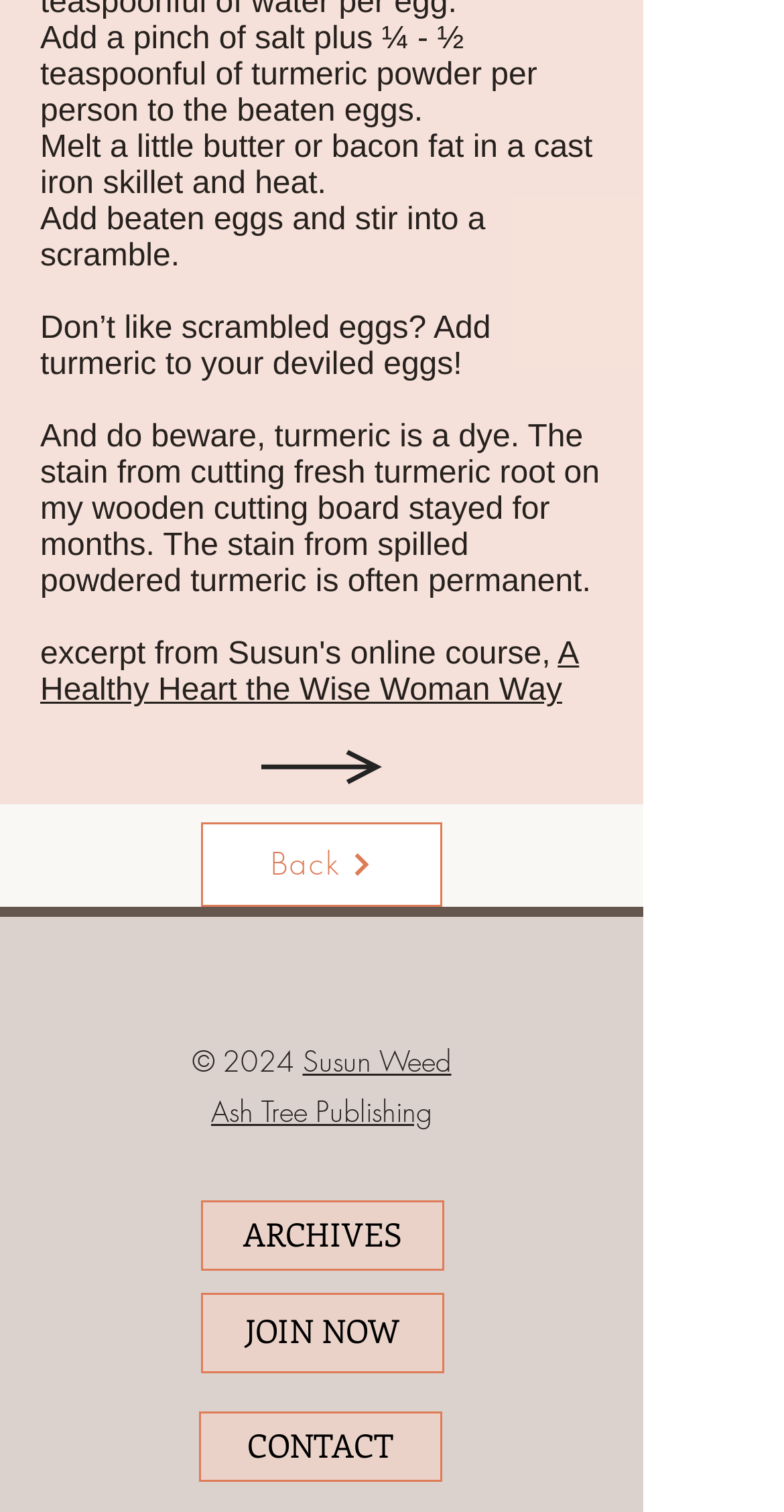What is the recipe described on this webpage?
Deliver a detailed and extensive answer to the question.

The webpage provides a recipe that involves adding a pinch of salt and turmeric powder to beaten eggs, melting butter or bacon fat in a cast iron skillet, and then adding the eggs to the skillet to scramble them.